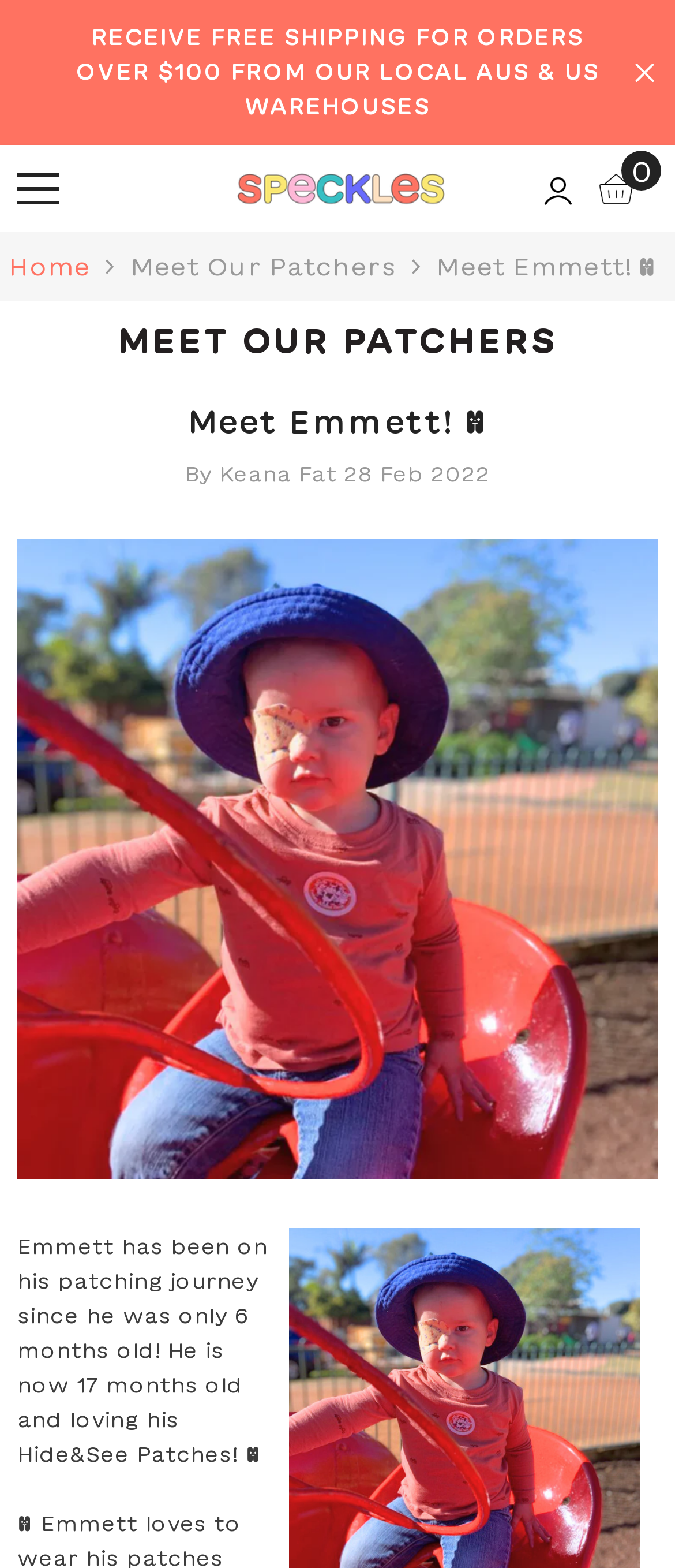Determine the bounding box coordinates of the region that needs to be clicked to achieve the task: "Read more about Meet Emmett!".

[0.026, 0.344, 0.974, 0.752]